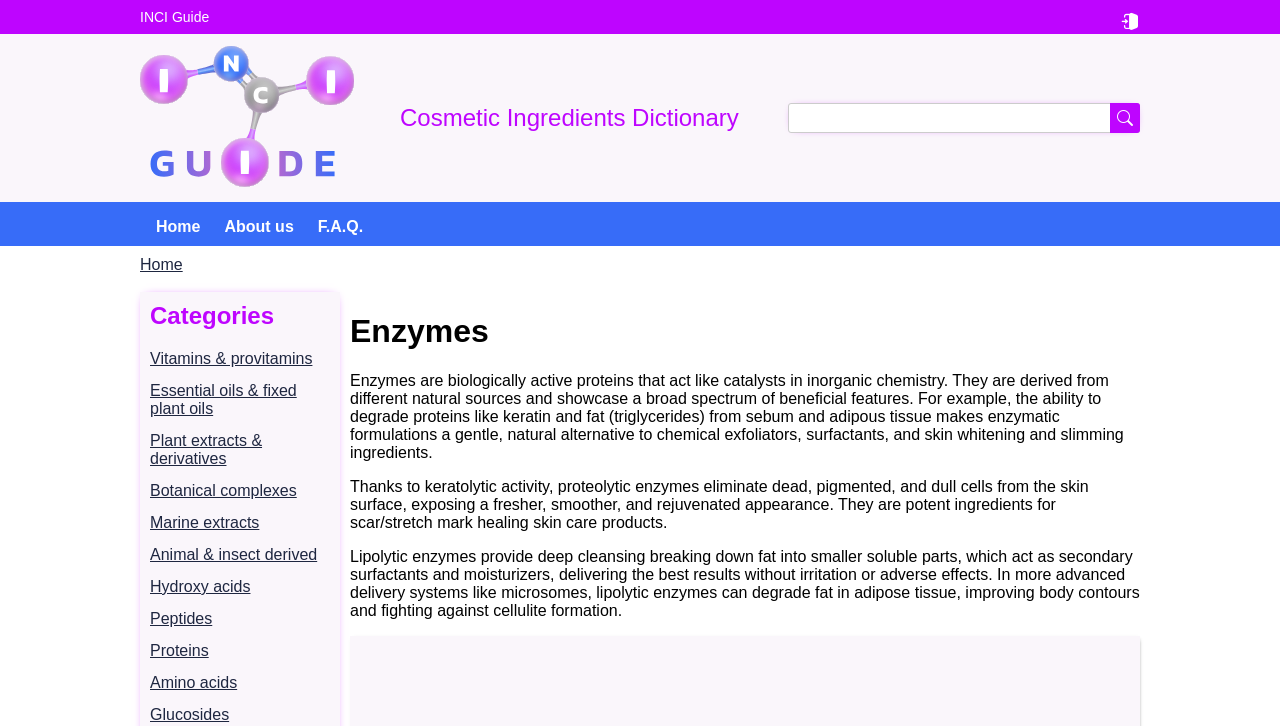Give a one-word or short phrase answer to the question: 
What is the main navigation menu?

Home, About us, F.A.Q.